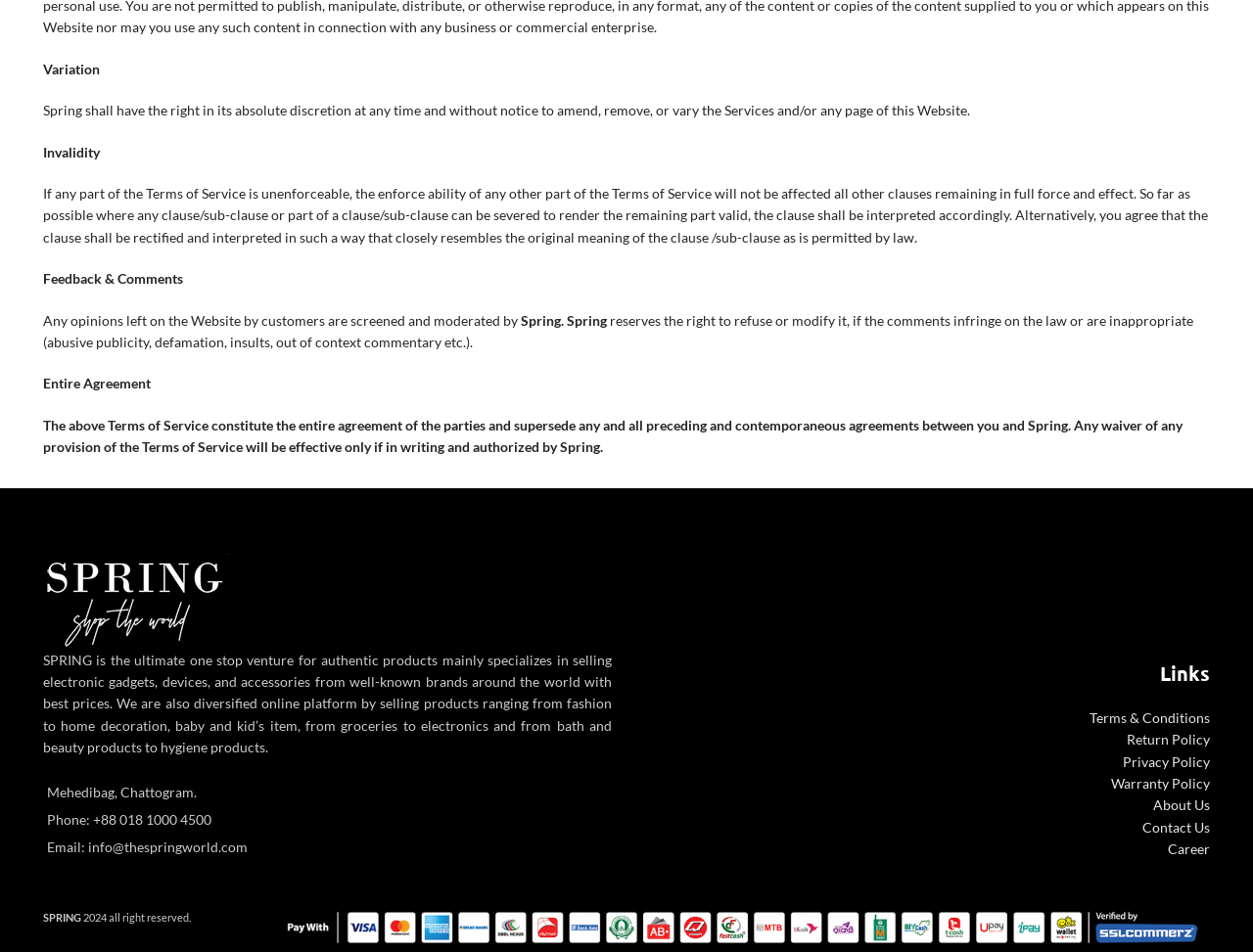Bounding box coordinates are specified in the format (top-left x, top-left y, bottom-right x, bottom-right y). All values are floating point numbers bounded between 0 and 1. Please provide the bounding box coordinate of the region this sentence describes: About Us

[0.92, 0.837, 0.966, 0.854]